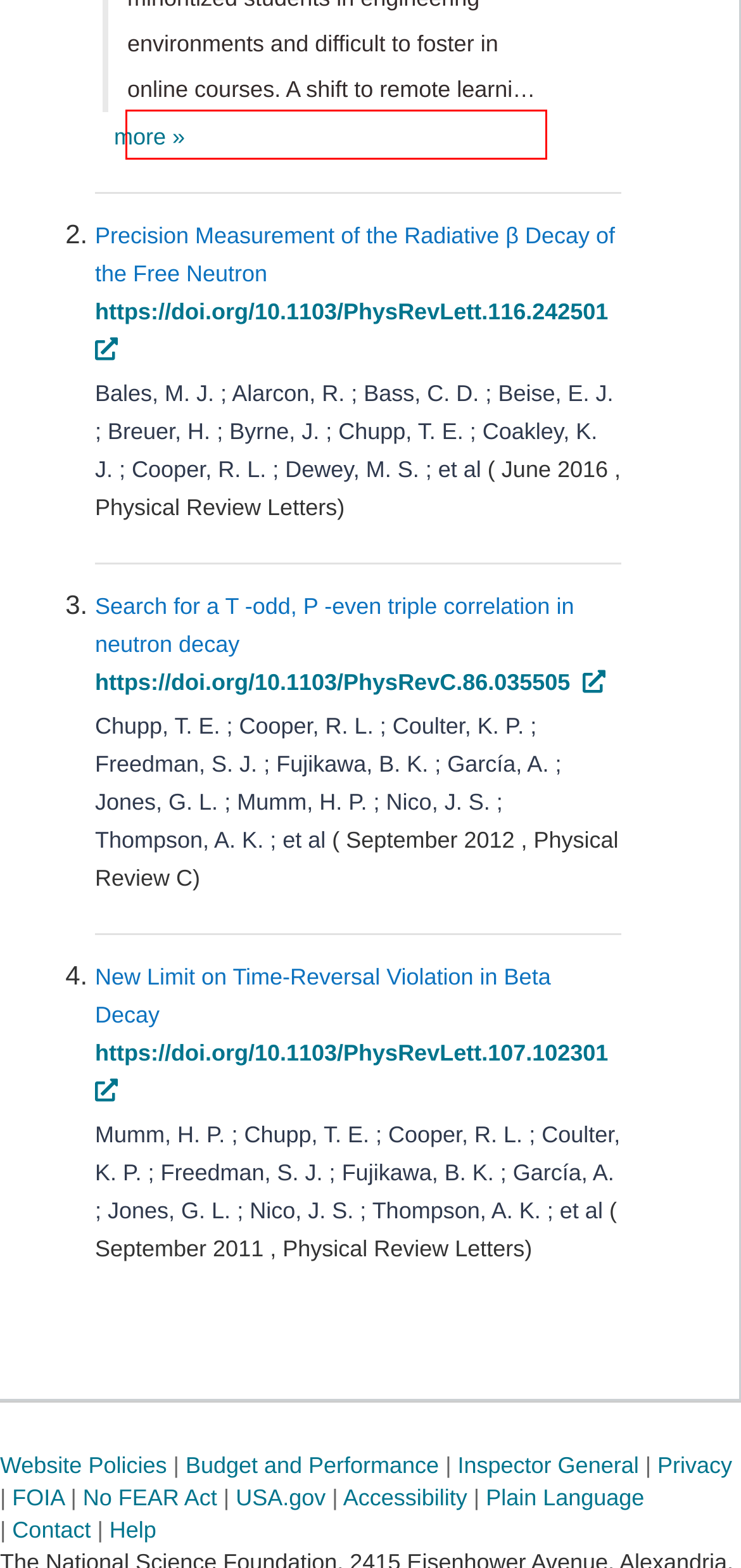Within the screenshot of the webpage, there is a red rectangle. Please recognize and generate the text content inside this red bounding box.

The study examined factors that promoted or detracted from SB in engineering in remote courses and ways in which identity related to SB.